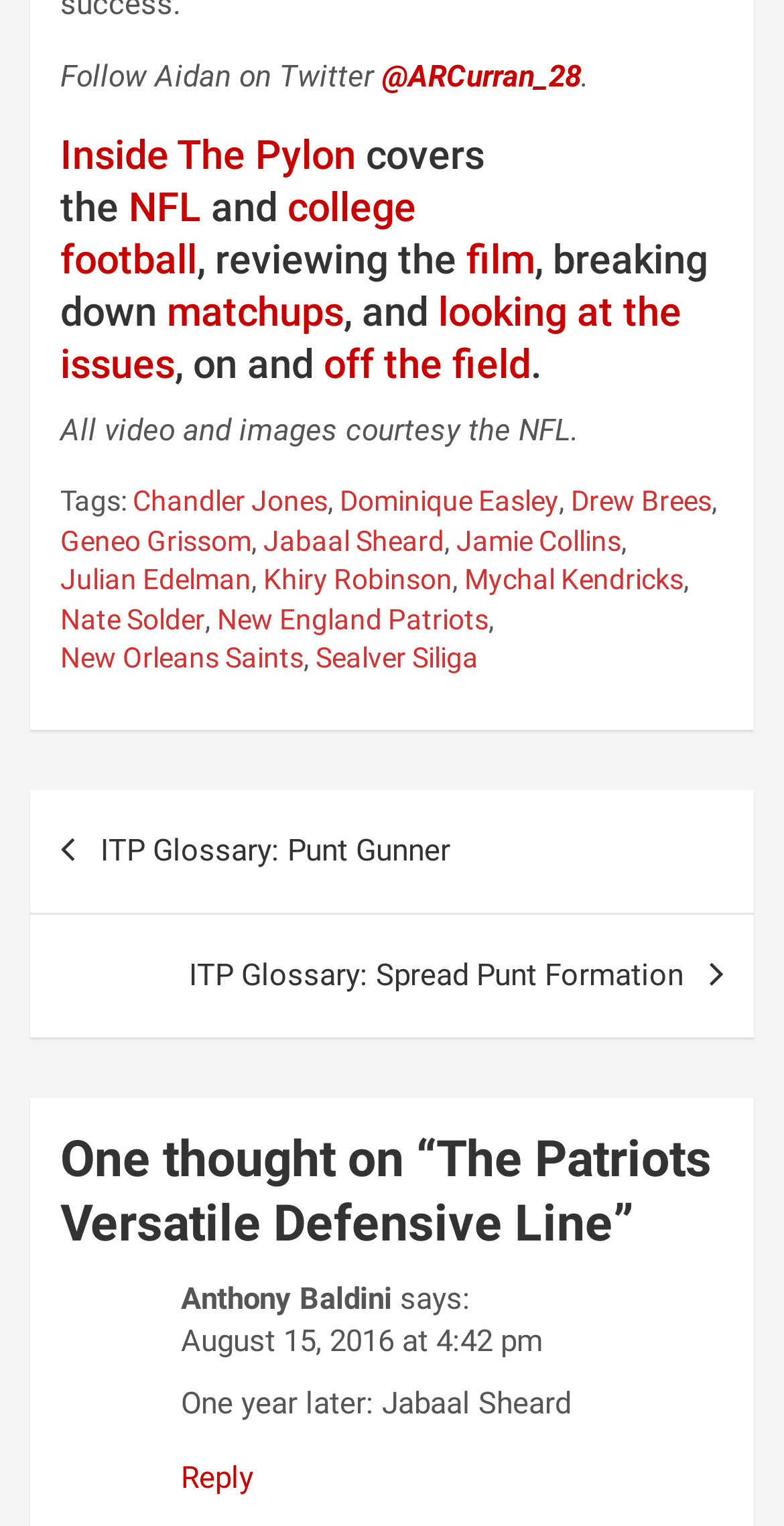Carefully examine the image and provide an in-depth answer to the question: Who is the author of the latest comment?

The author of the latest comment can be found in the footer section of the article, which is 'Anthony Baldini says:'. This section is located at the bottom of the webpage, indicating that it is the latest comment.